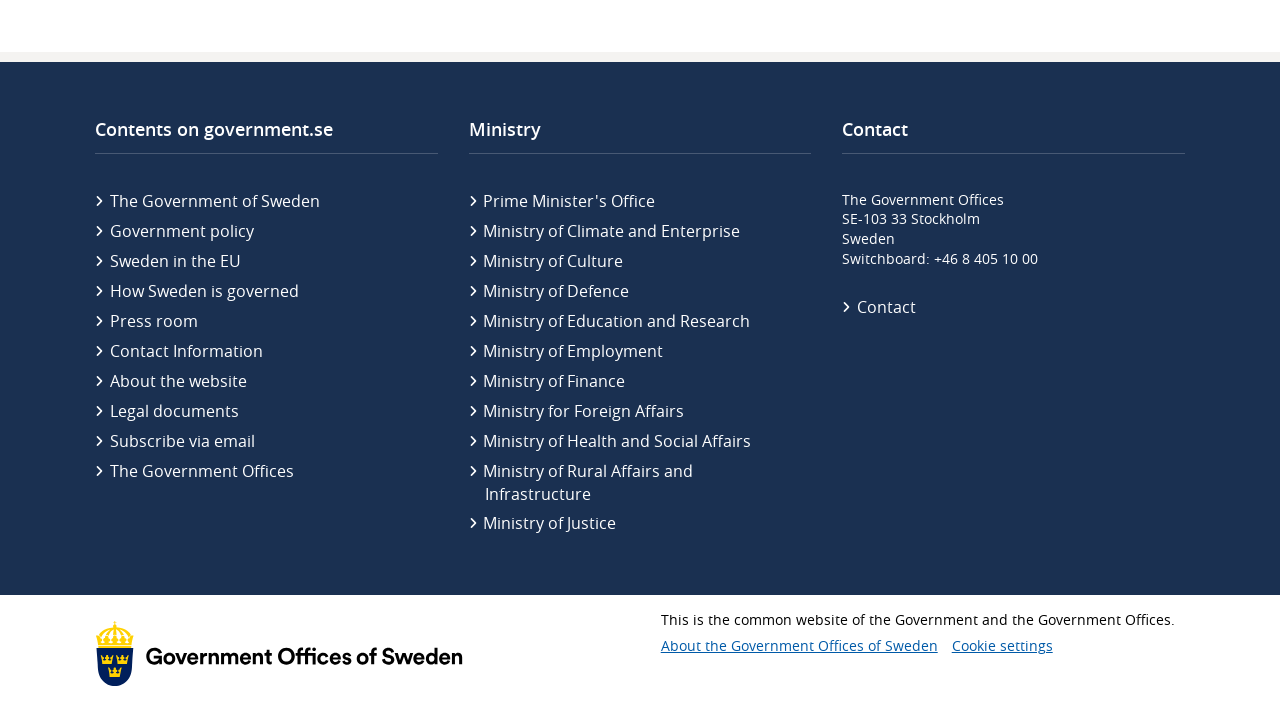Locate the bounding box coordinates of the element that needs to be clicked to carry out the instruction: "Contact the Government Offices". The coordinates should be given as four float numbers ranging from 0 to 1, i.e., [left, top, right, bottom].

[0.671, 0.421, 0.907, 0.454]